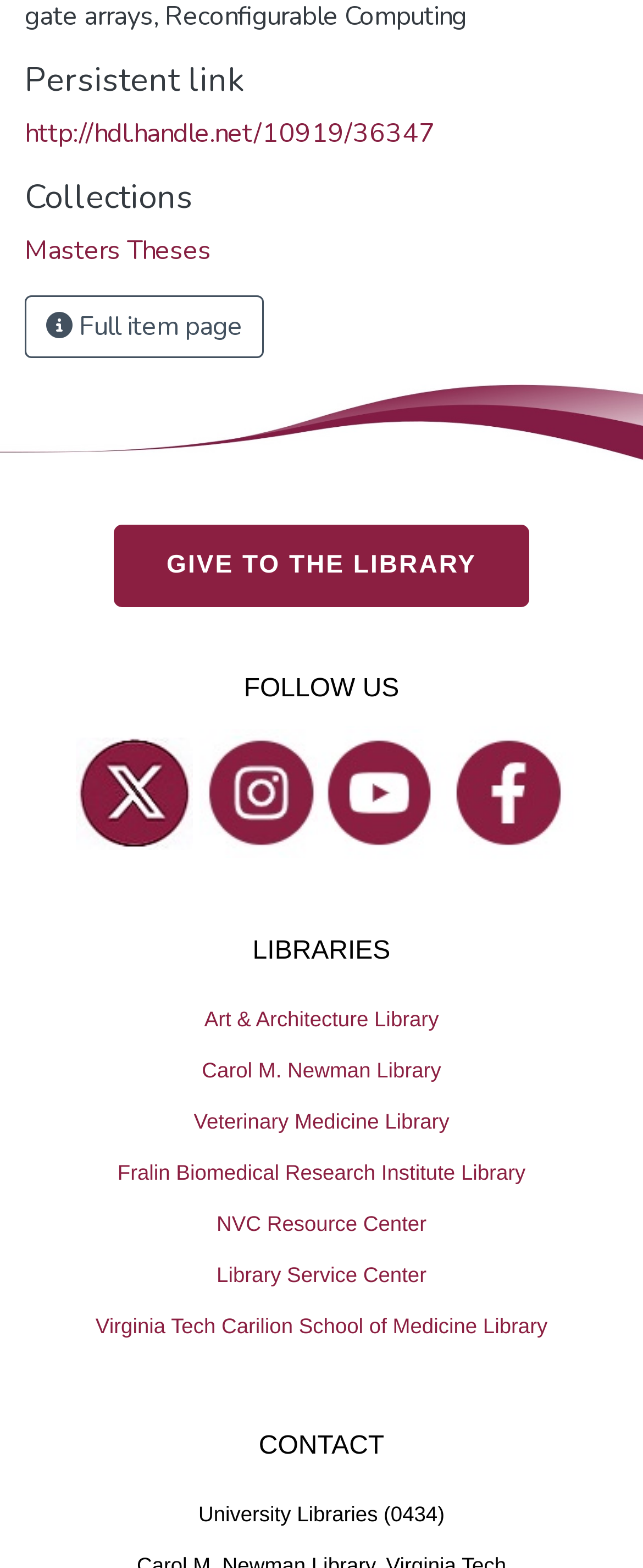Based on the description "Carol M. Newman Library", find the bounding box of the specified UI element.

[0.0, 0.666, 1.0, 0.698]